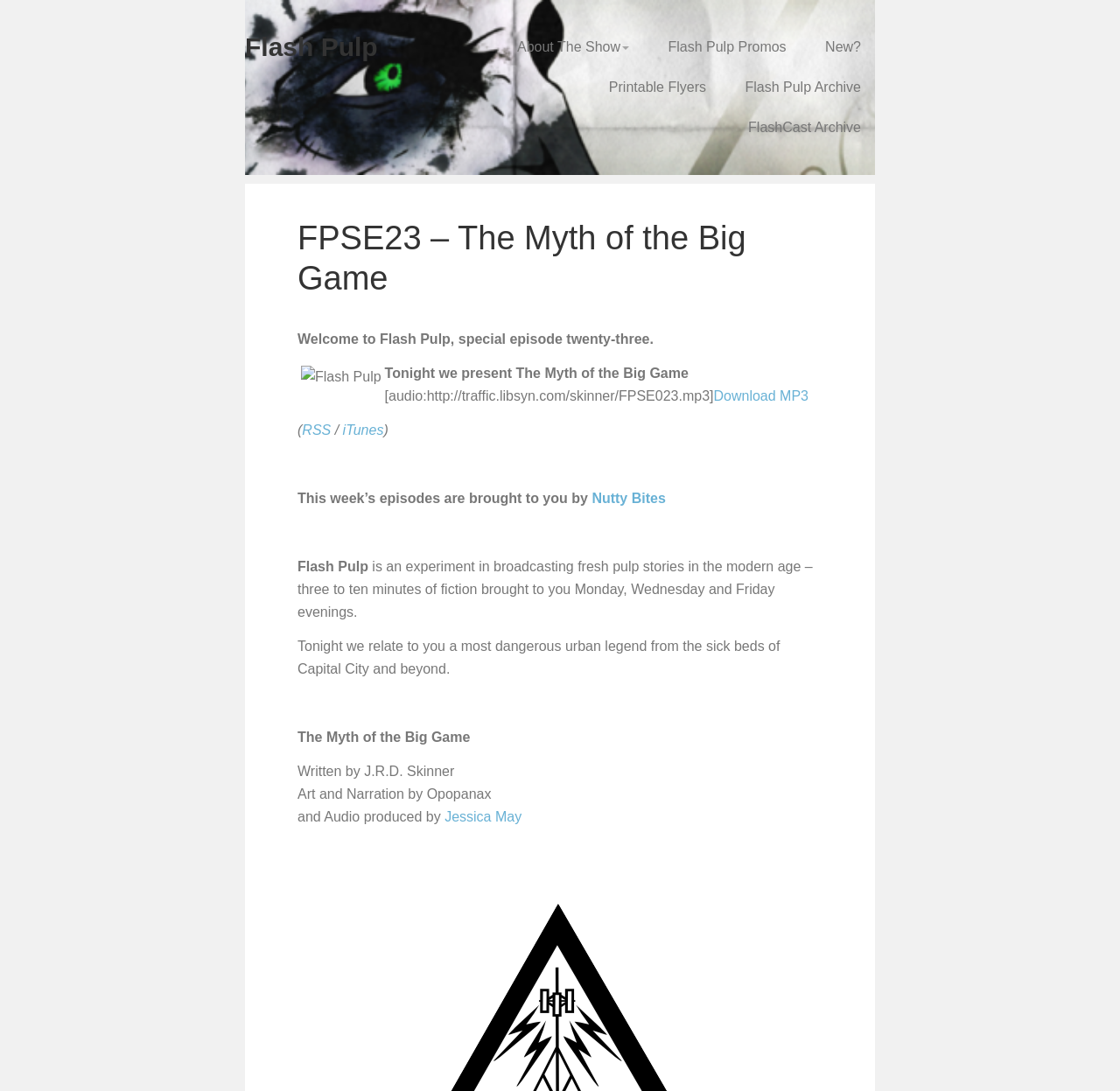Please mark the clickable region by giving the bounding box coordinates needed to complete this instruction: "Subscribe to RSS".

[0.27, 0.387, 0.295, 0.401]